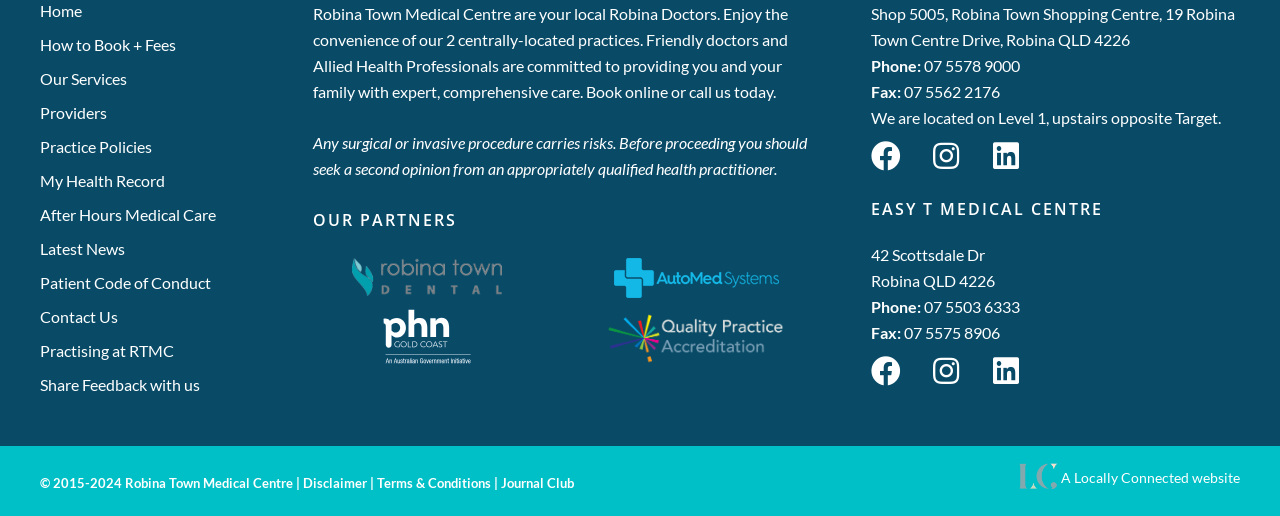Give a concise answer of one word or phrase to the question: 
How many medical centre locations are listed?

2